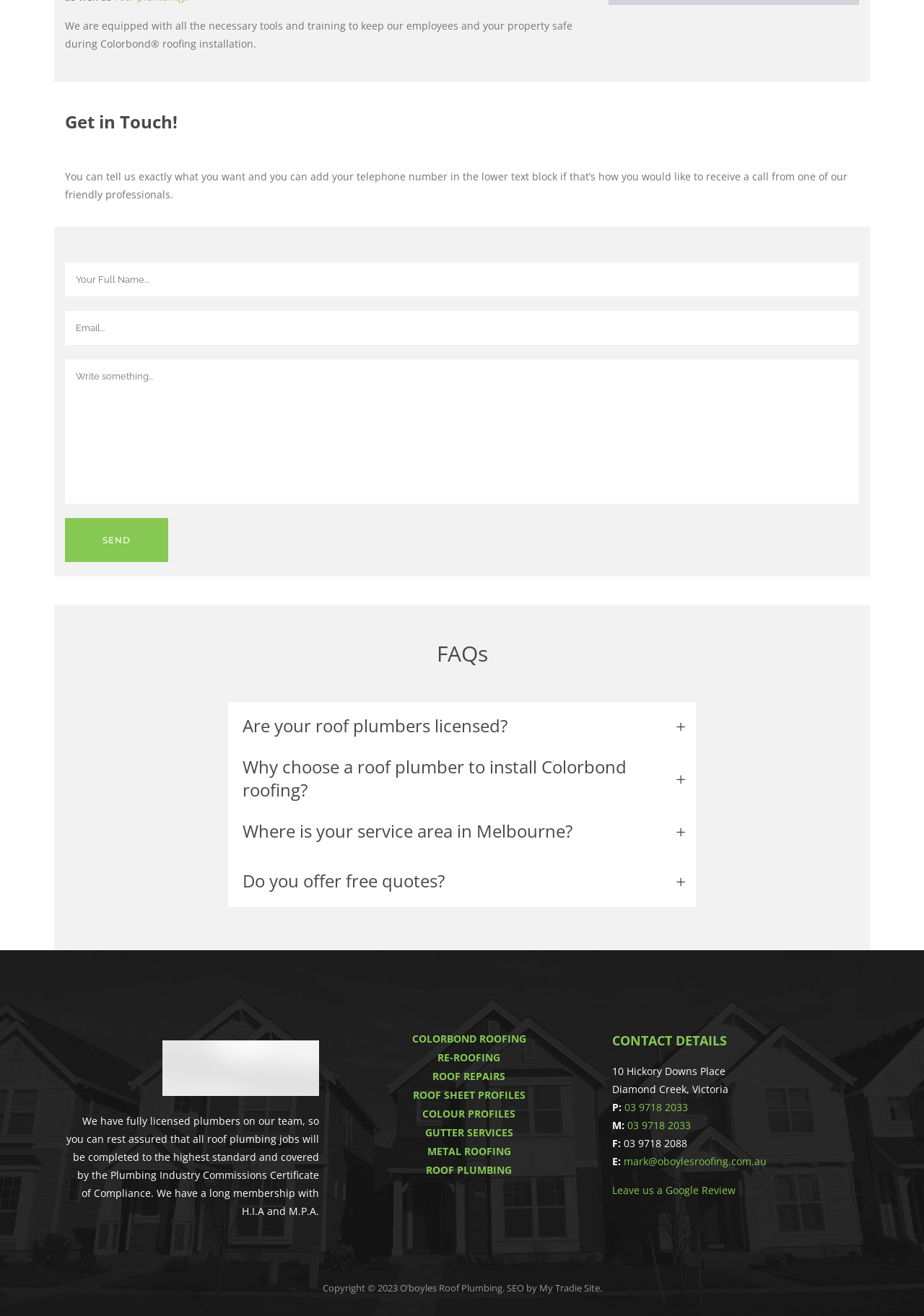Given the element description METAL ROOFING, specify the bounding box coordinates of the corresponding UI element in the format (top-left x, top-left y, bottom-right x, bottom-right y). All values must be between 0 and 1.

[0.462, 0.87, 0.553, 0.88]